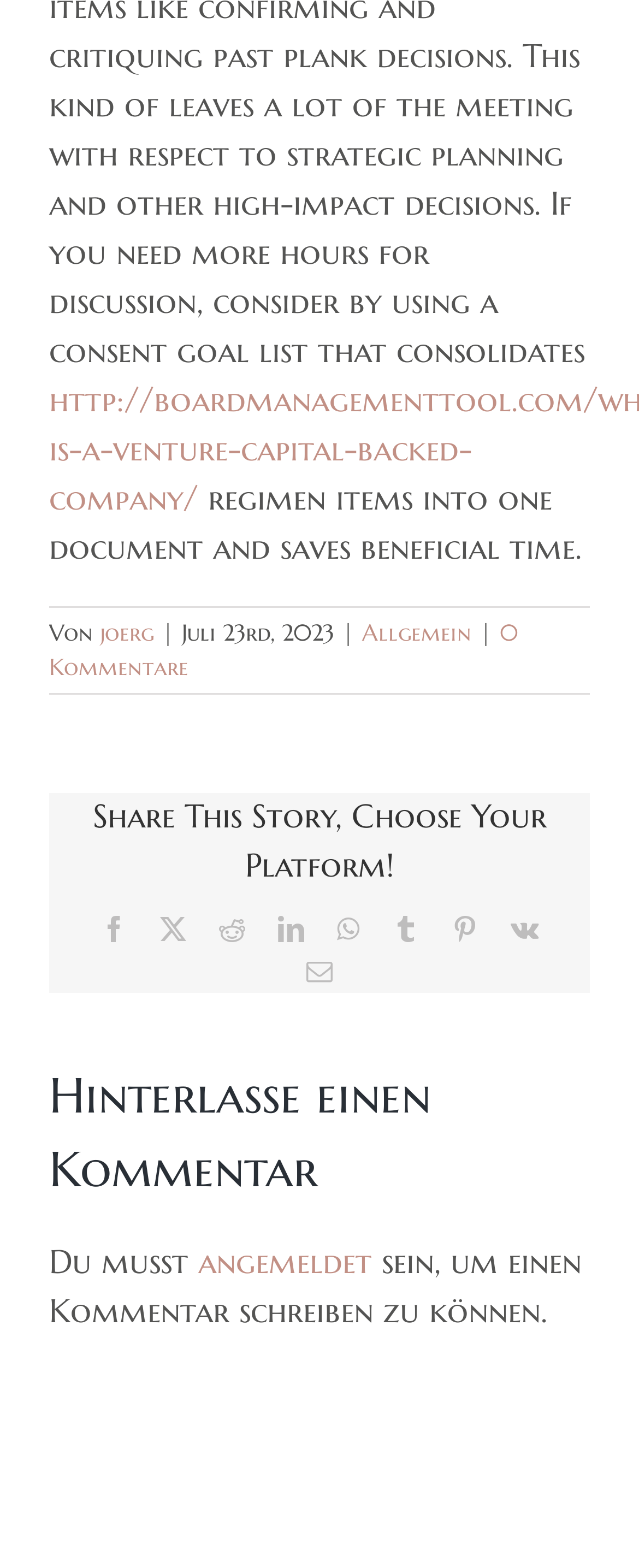Determine the bounding box of the UI component based on this description: "Twitter". The bounding box coordinates should be four float values between 0 and 1, i.e., [left, top, right, bottom].

[0.25, 0.584, 0.291, 0.601]